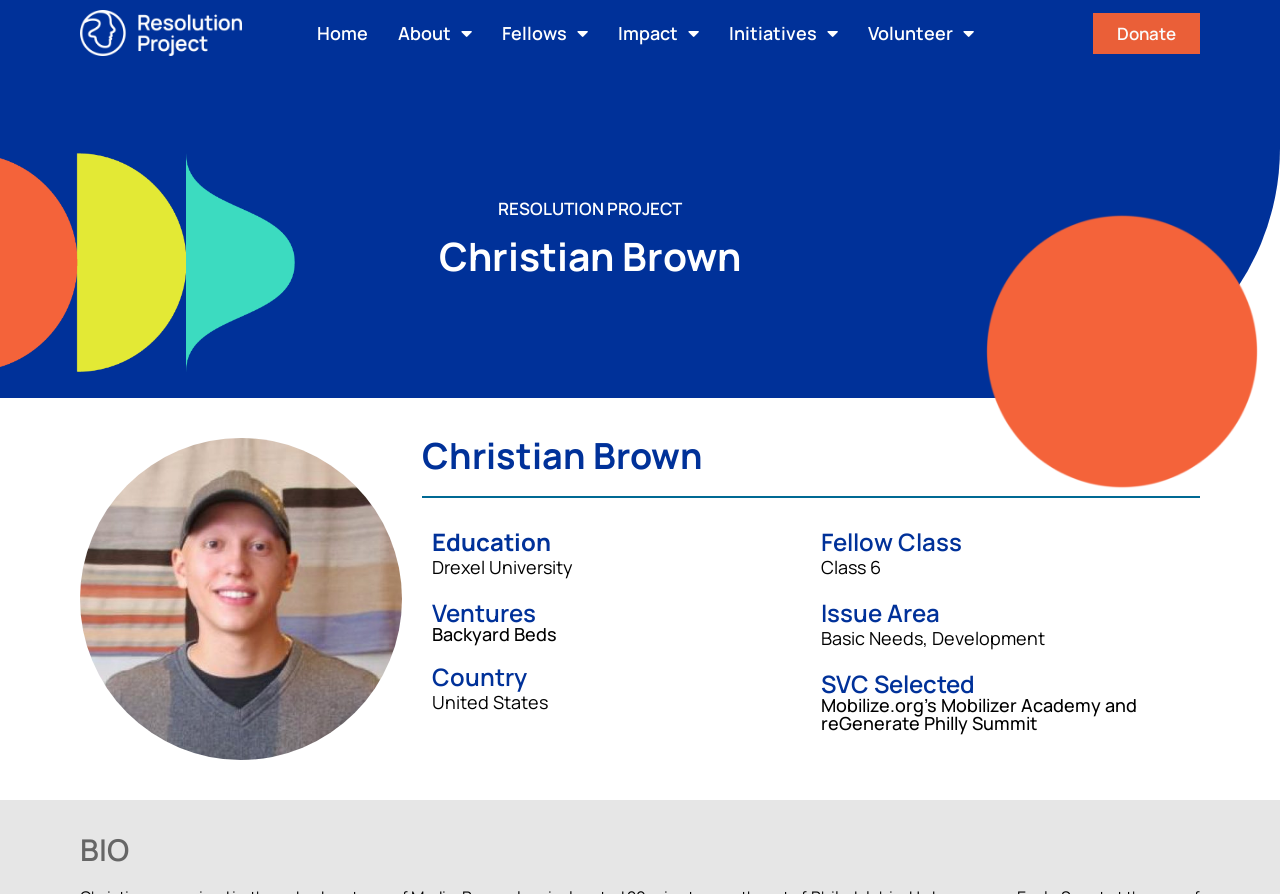Please identify the bounding box coordinates of the element I should click to complete this instruction: 'Click the Home link'. The coordinates should be given as four float numbers between 0 and 1, like this: [left, top, right, bottom].

[0.236, 0.011, 0.299, 0.063]